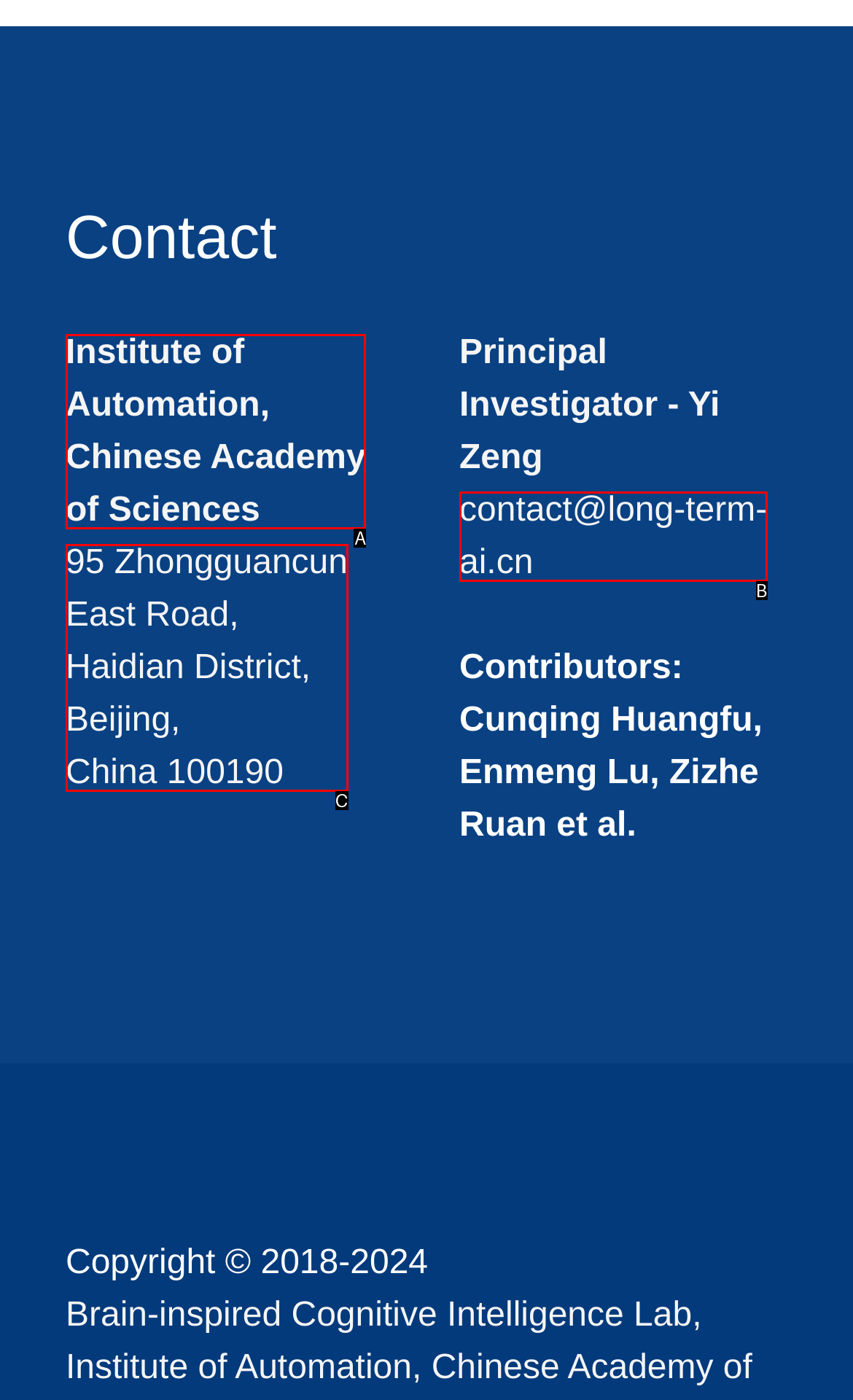Match the description: title="Goethe-Universität Frankfurt am Main" to the appropriate HTML element. Respond with the letter of your selected option.

None